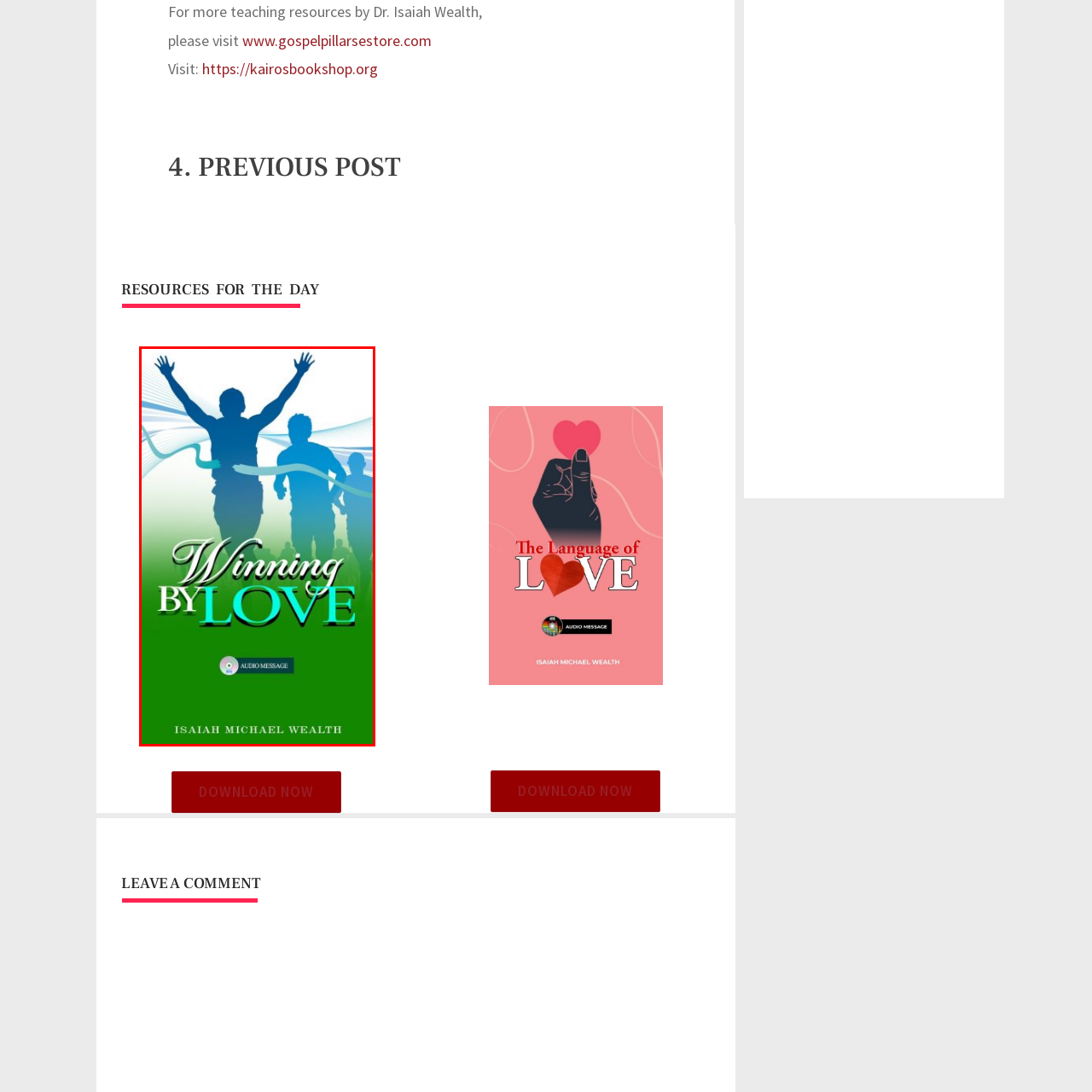Examine the area surrounded by the red box and describe it in detail.

The image showcases the cover of an audio message titled "Winning By Love" by Isaiah Michael Wealth. The design features a silhouette of three runners with their arms raised, symbolizing victory and joy. A dynamic wave pattern in the background adds a sense of motion and energy, enhancing the theme of achievement. Prominently displayed in elegant lettering, the title "Winning By Love" is emphasized with the word "LOVE" in a striking green hue, creating a contrast against the gradient backdrop of blues and greens. An audio message icon is subtly positioned near the title, indicating the format of the content. Overall, the cover conveys an uplifting and motivational message, inviting listeners to engage with the empowering themes within.